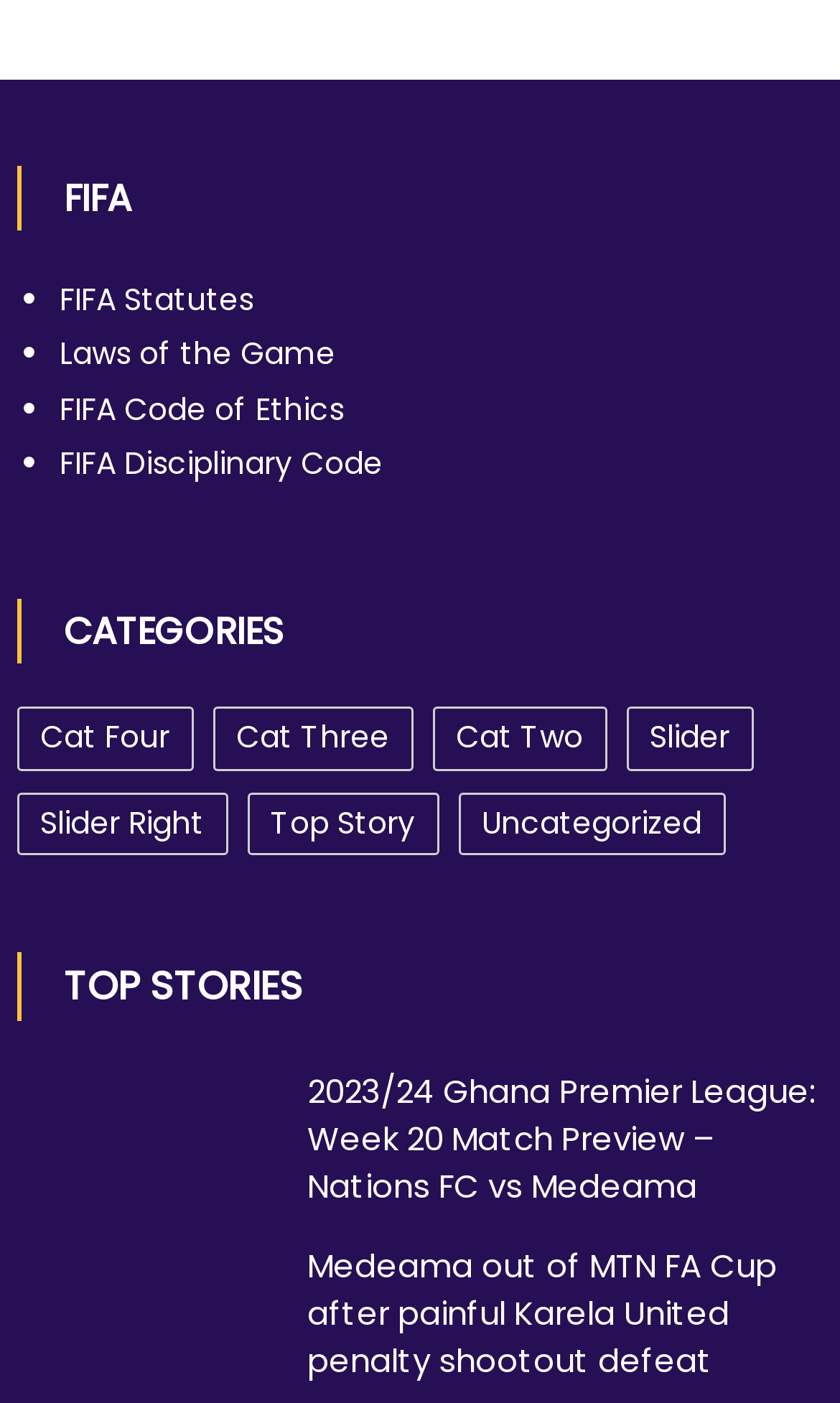How many links are under 'FIFA'?
Based on the image, answer the question with a single word or brief phrase.

4